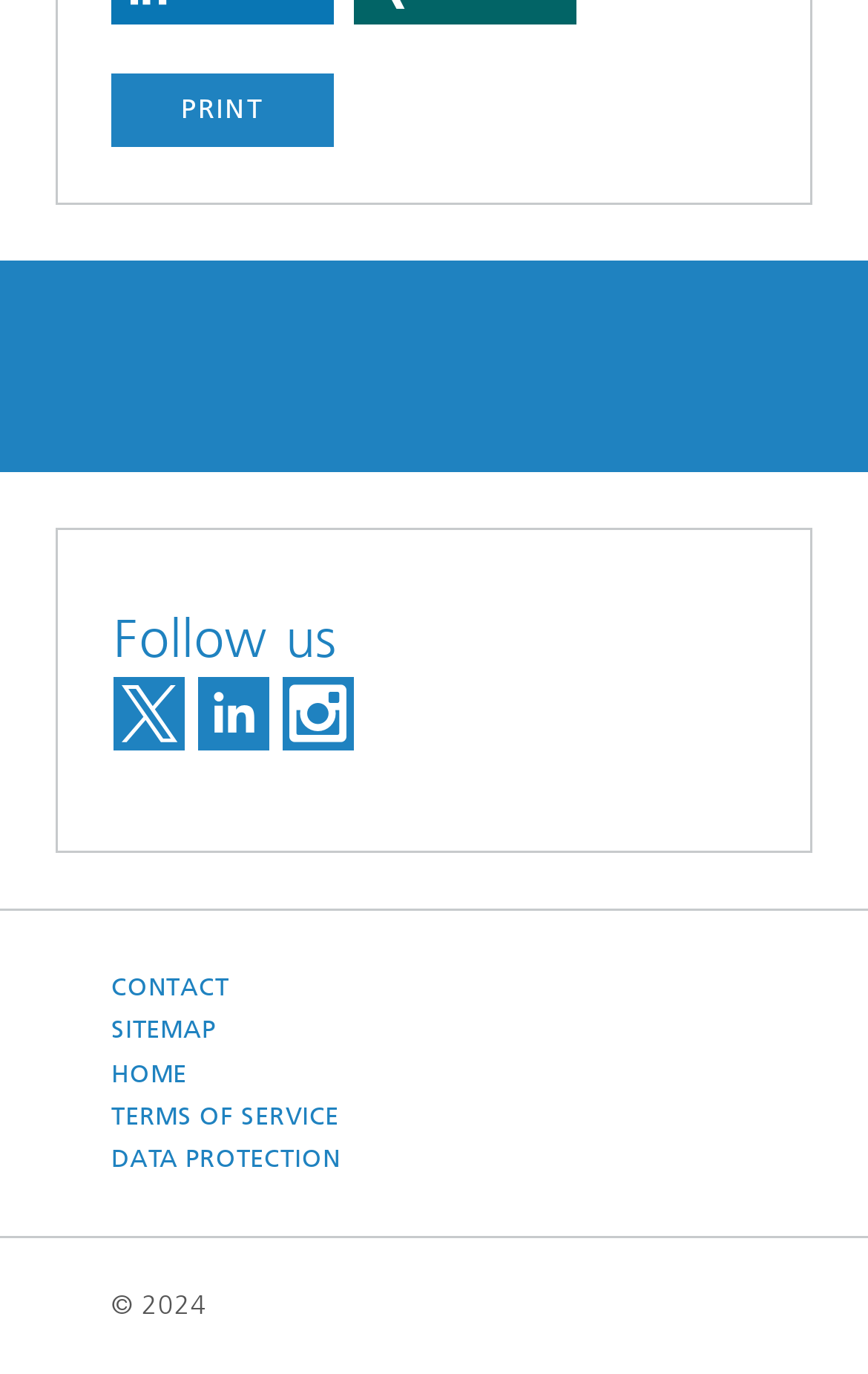What is the copyright year?
Carefully analyze the image and provide a detailed answer to the question.

I found the copyright year by looking at the StaticText element at the bottom of the page, which says '© 2024'.